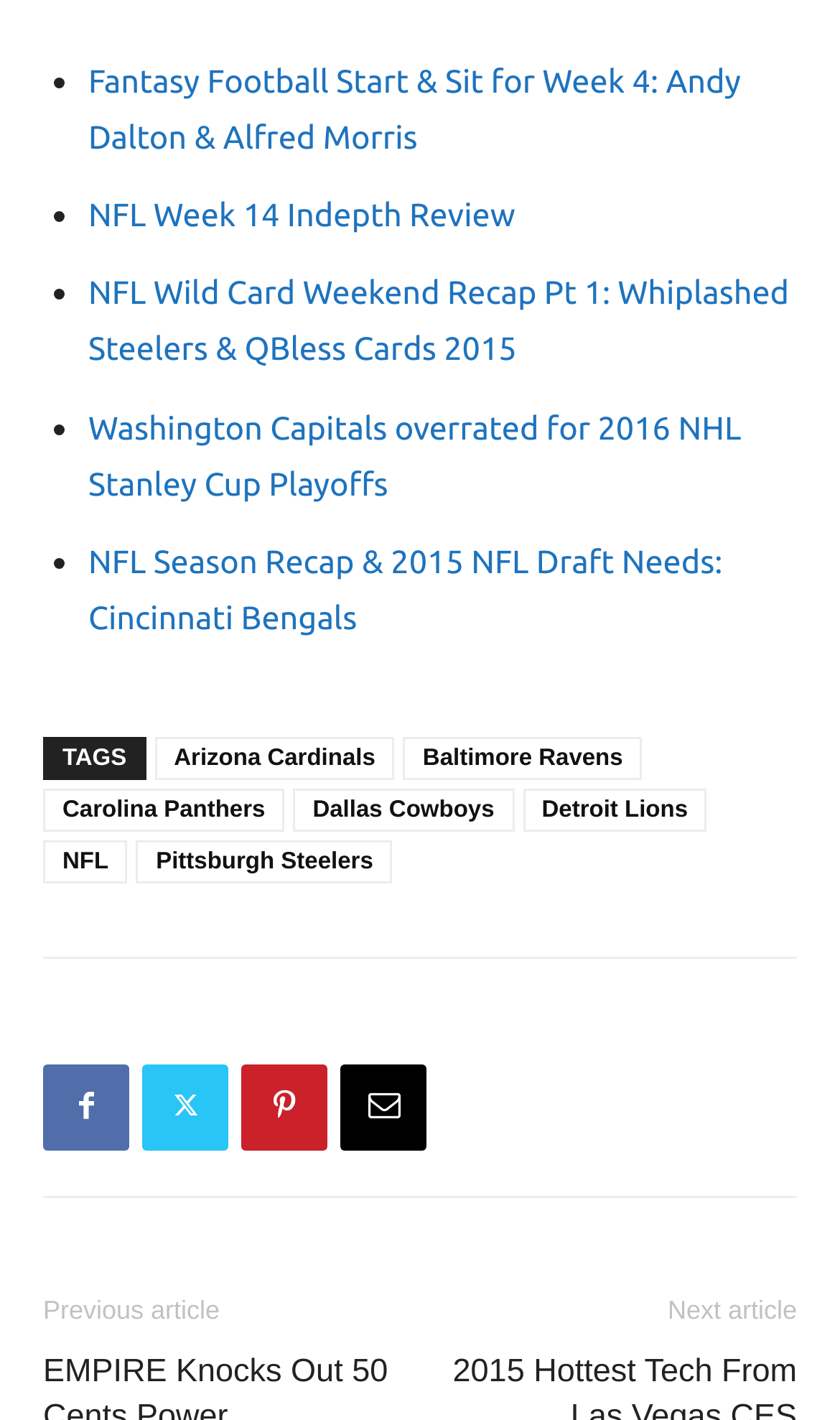Please find the bounding box coordinates for the clickable element needed to perform this instruction: "Go to the previous article".

[0.051, 0.912, 0.262, 0.933]